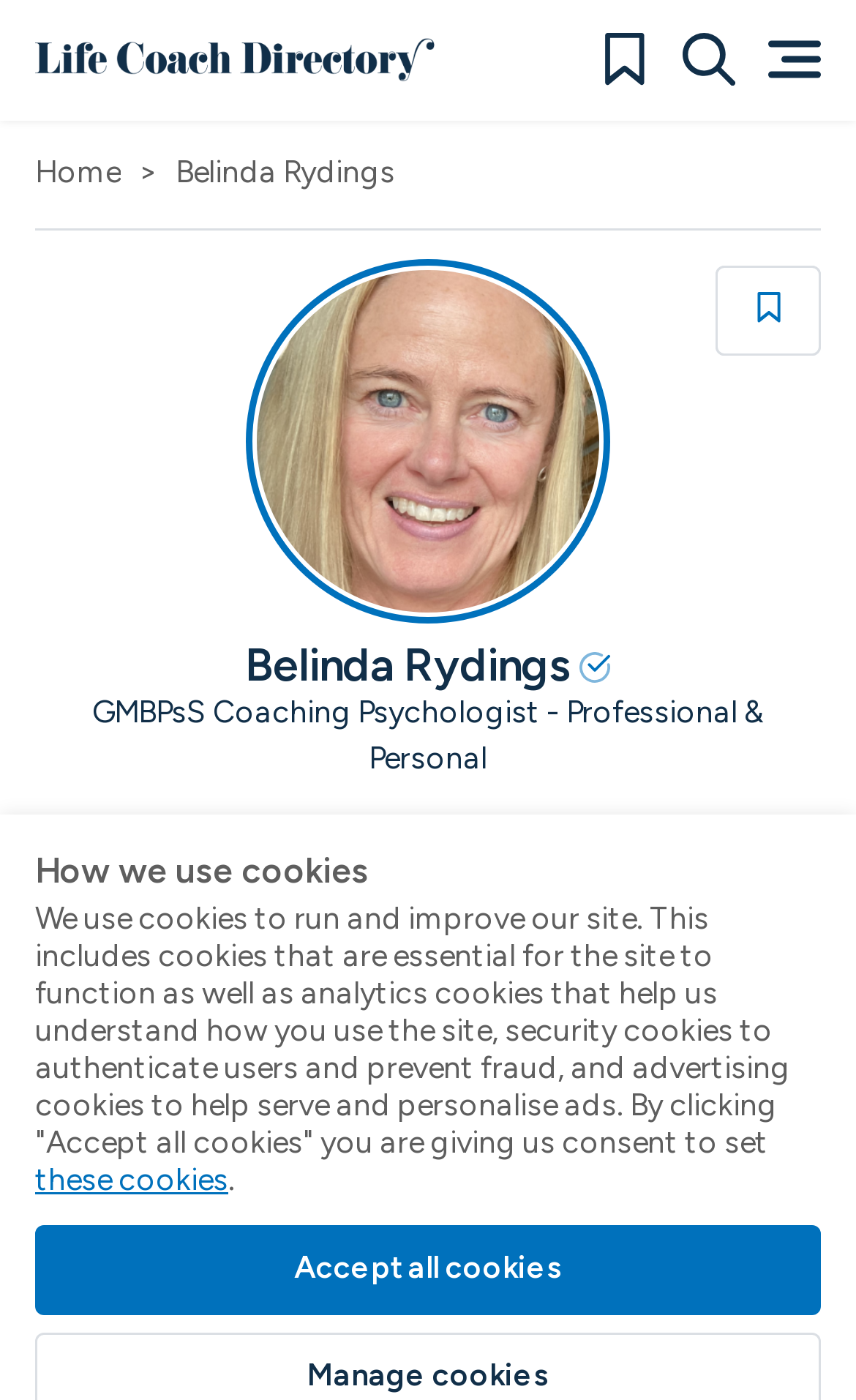Find the bounding box coordinates of the element to click in order to complete this instruction: "Visit website". The bounding box coordinates must be four float numbers between 0 and 1, denoted as [left, top, right, bottom].

[0.041, 0.815, 0.959, 0.879]